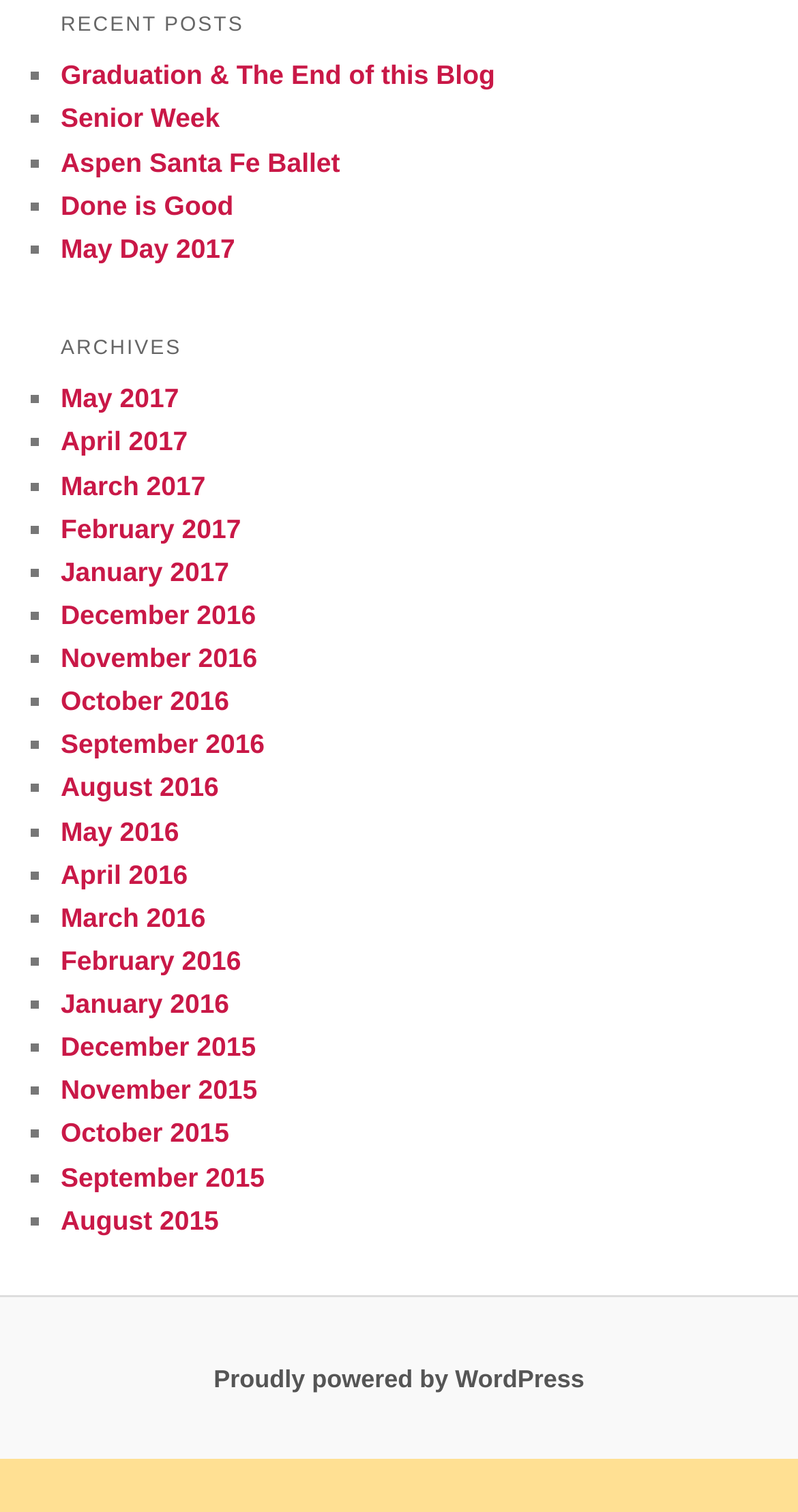Identify the bounding box coordinates necessary to click and complete the given instruction: "browse archives".

[0.076, 0.214, 0.924, 0.249]